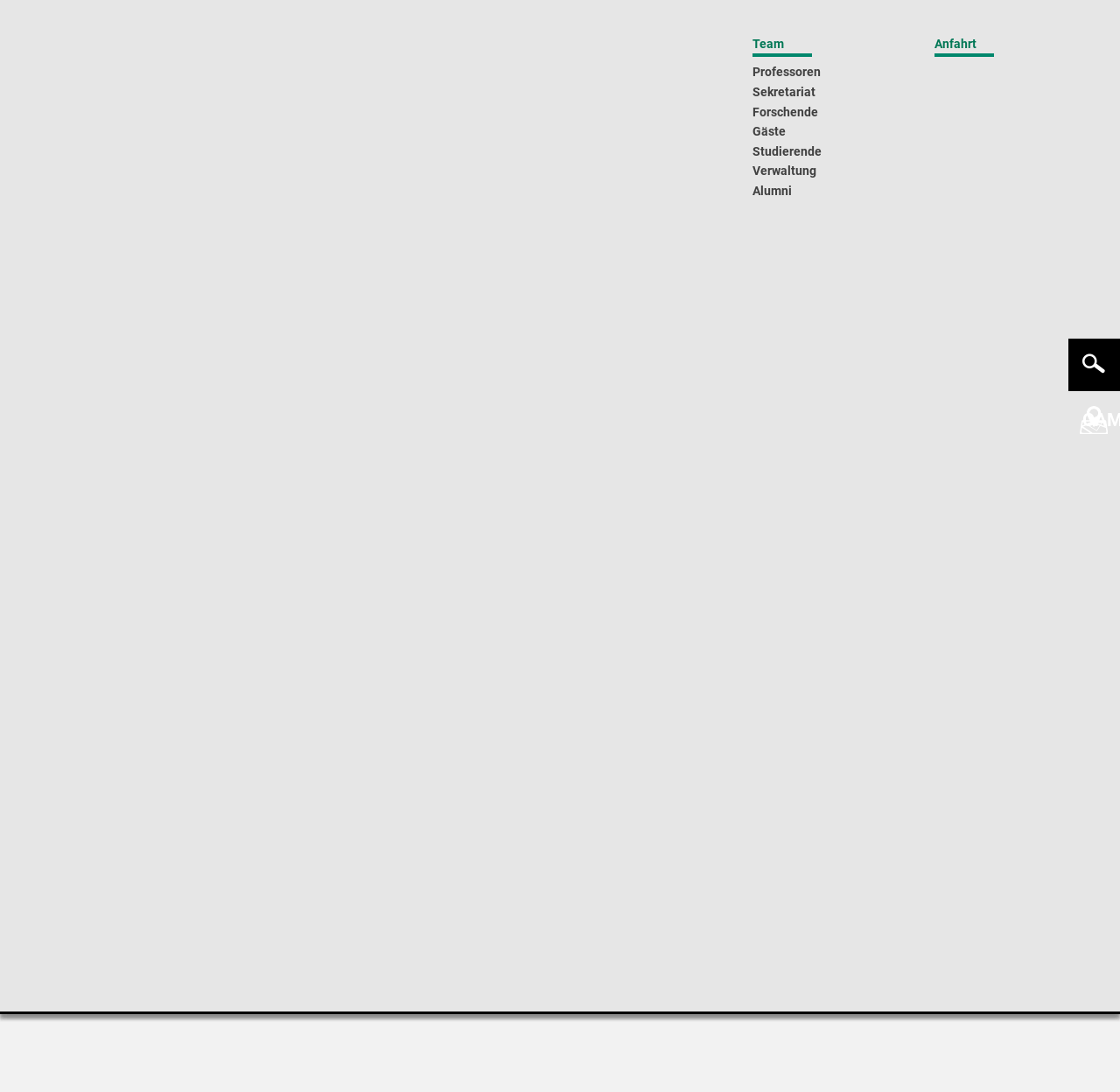What is the name of the institute?
Provide a detailed and well-explained answer to the question.

I found the answer by looking at the link with the text 'Institut für Biomedizinische Technik' which is located at the top left of the webpage.